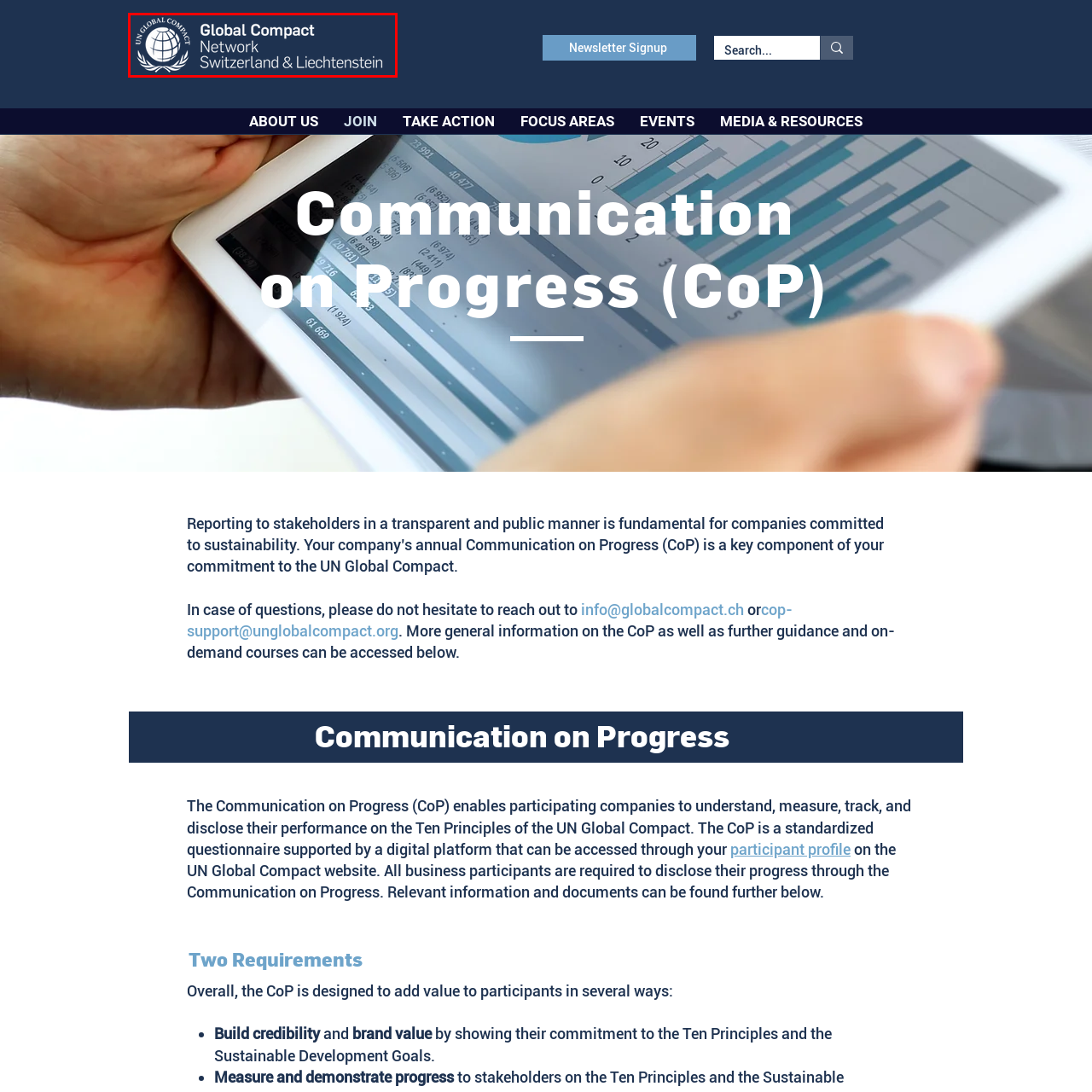What is symbolized by the olive branches?
Direct your attention to the highlighted area in the red bounding box of the image and provide a detailed response to the question.

The caption explains that the globe is encircled by olive branches, which symbolize peace and partnership, emphasizing the network's commitment to advancing corporate social responsibility and sustainable development goals in the region.